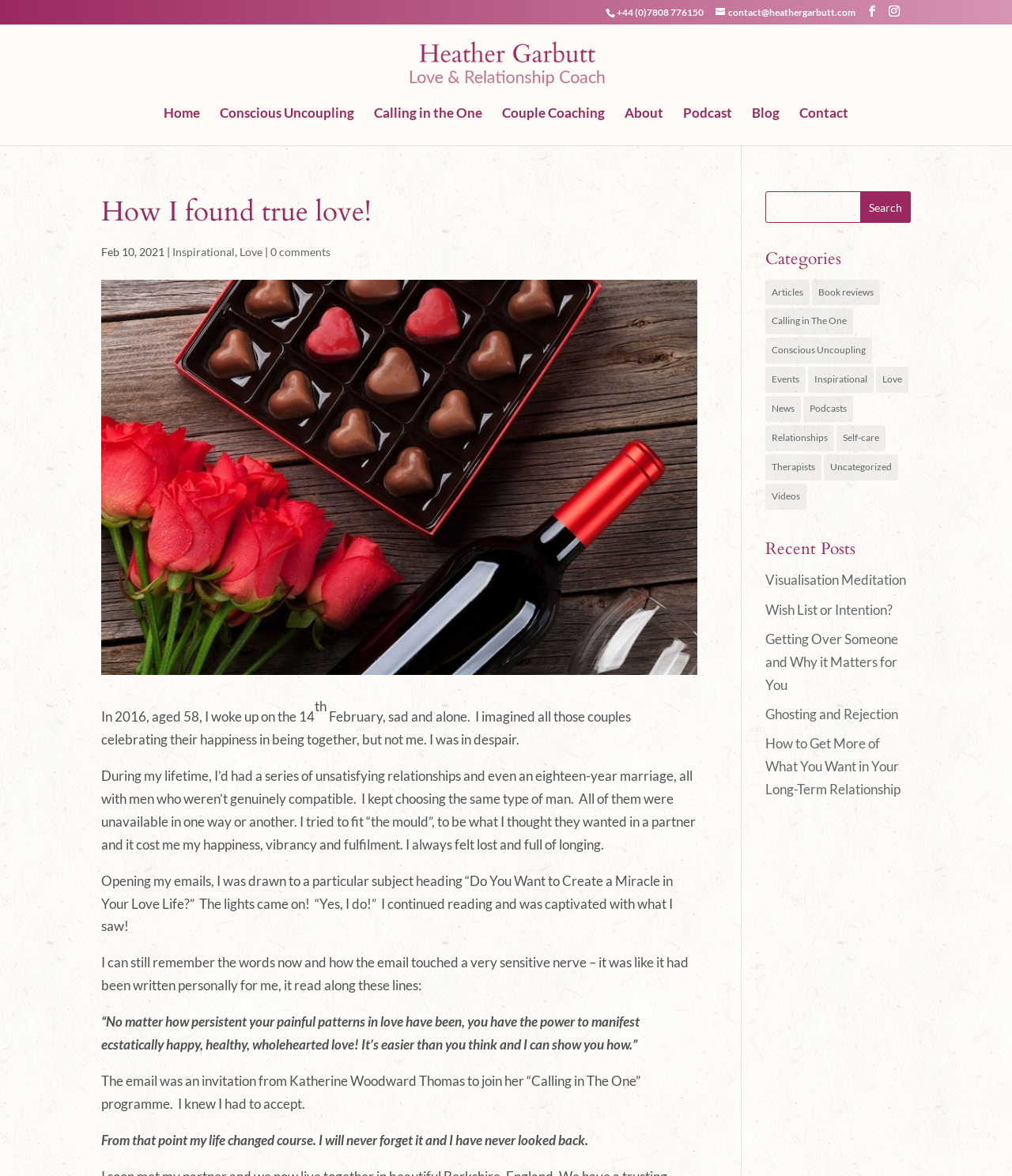Given the element description: "Wish List or Intention?", predict the bounding box coordinates of the UI element it refers to, using four float numbers between 0 and 1, i.e., [left, top, right, bottom].

[0.756, 0.511, 0.882, 0.525]